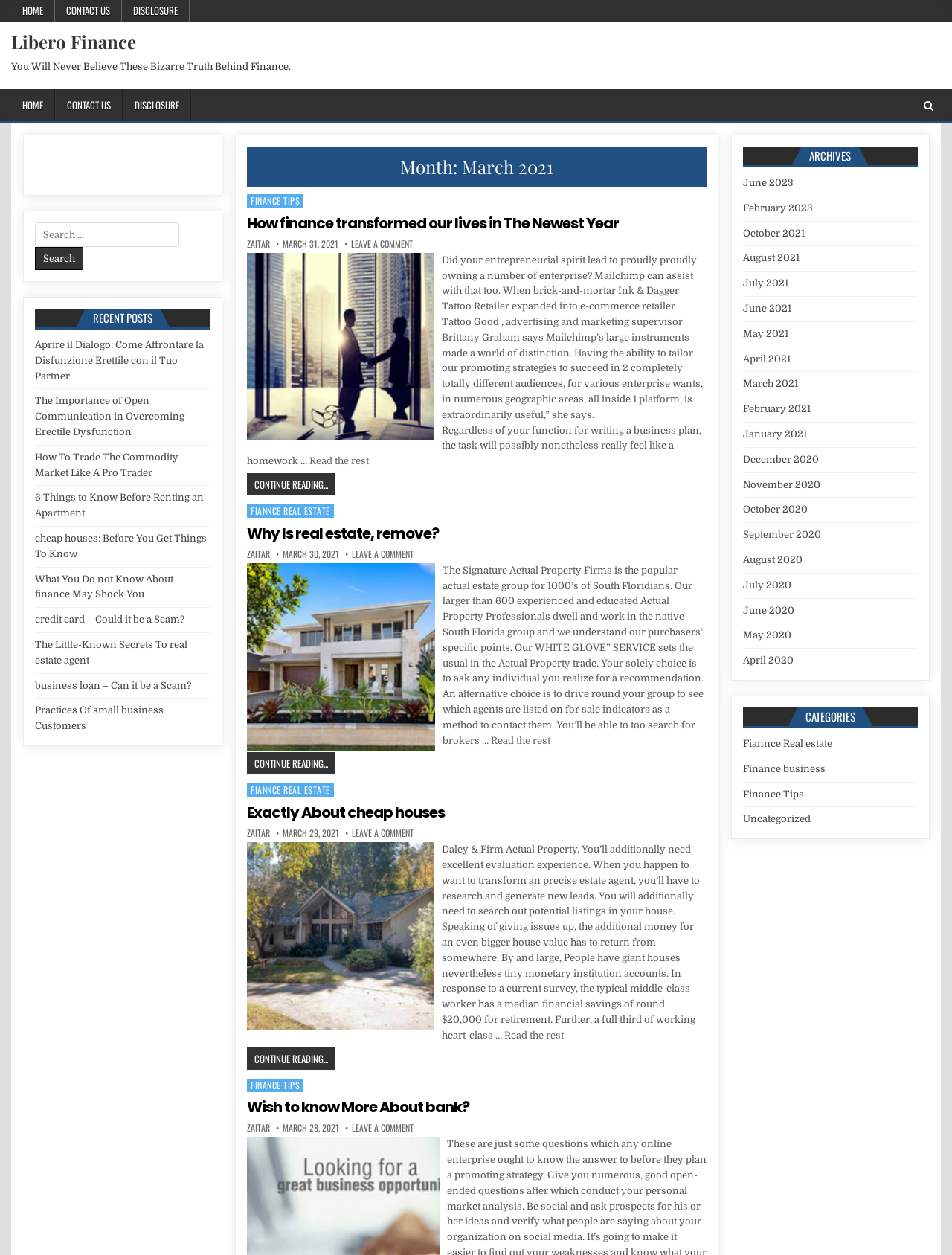Could you highlight the region that needs to be clicked to execute the instruction: "Read the rest of the article 'How finance transformed our lives in The Newest Year'"?

[0.325, 0.363, 0.388, 0.372]